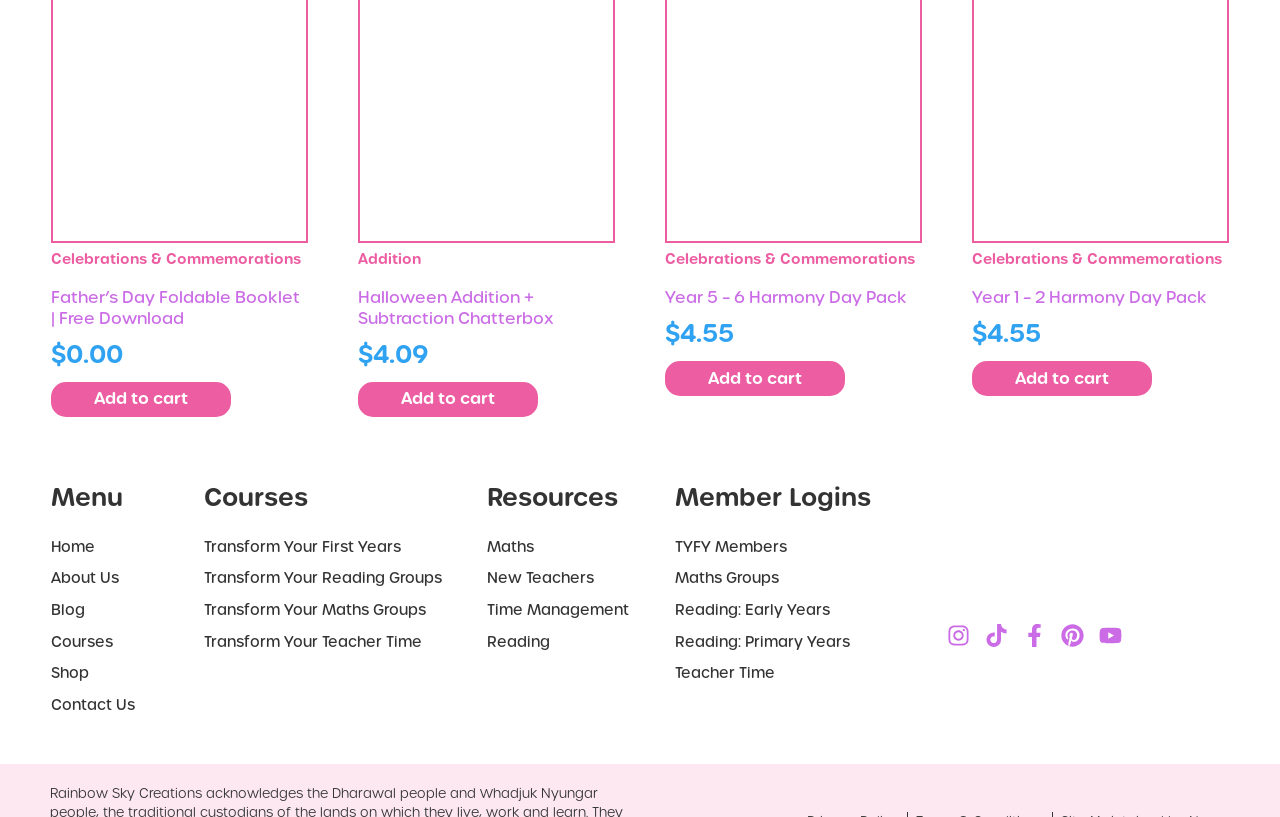Please indicate the bounding box coordinates of the element's region to be clicked to achieve the instruction: "Download the Father’s Day Foldable Booklet". Provide the coordinates as four float numbers between 0 and 1, i.e., [left, top, right, bottom].

[0.04, 0.467, 0.181, 0.51]